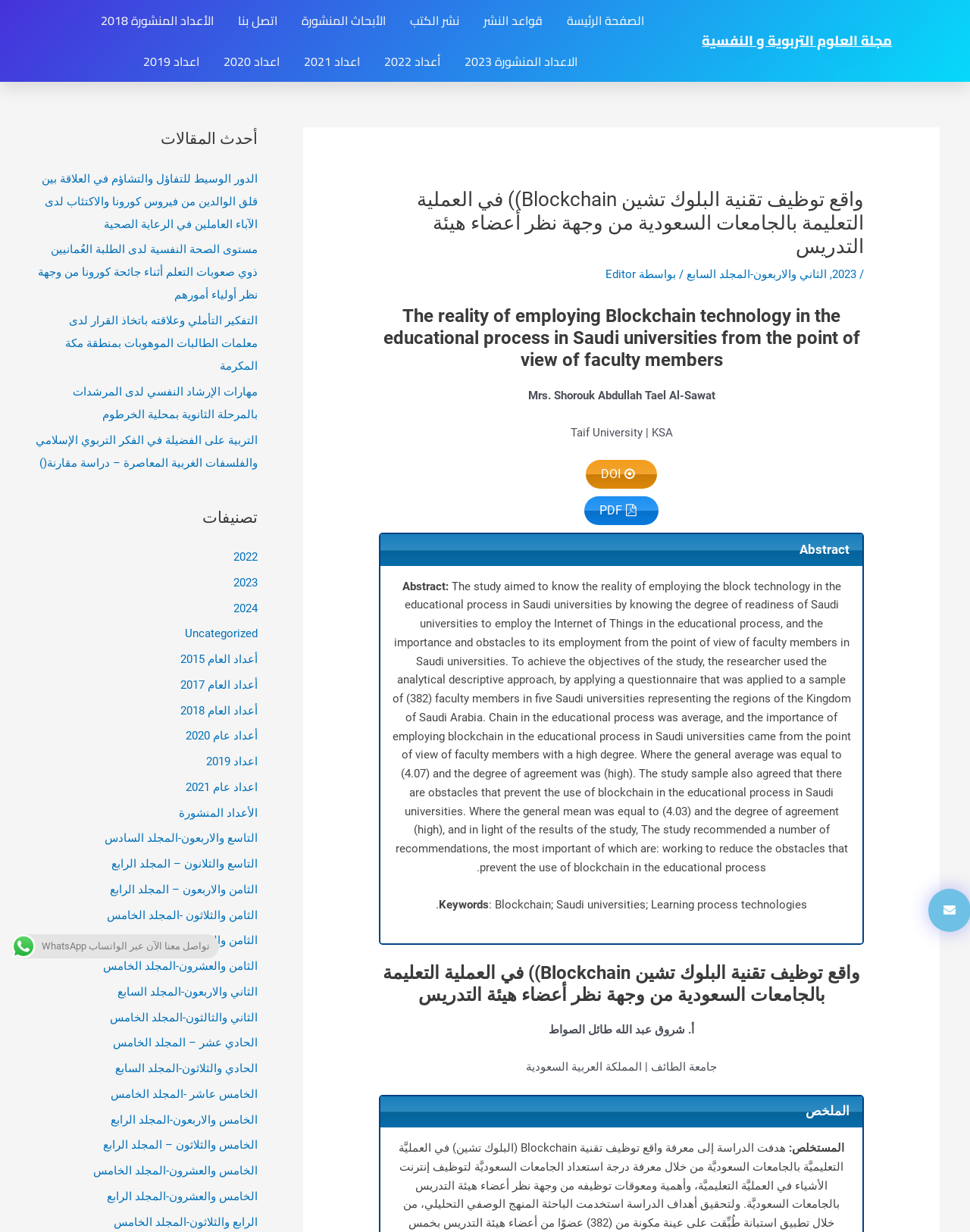Highlight the bounding box coordinates of the element you need to click to perform the following instruction: "Click the link to the current issue."

[0.708, 0.217, 0.852, 0.228]